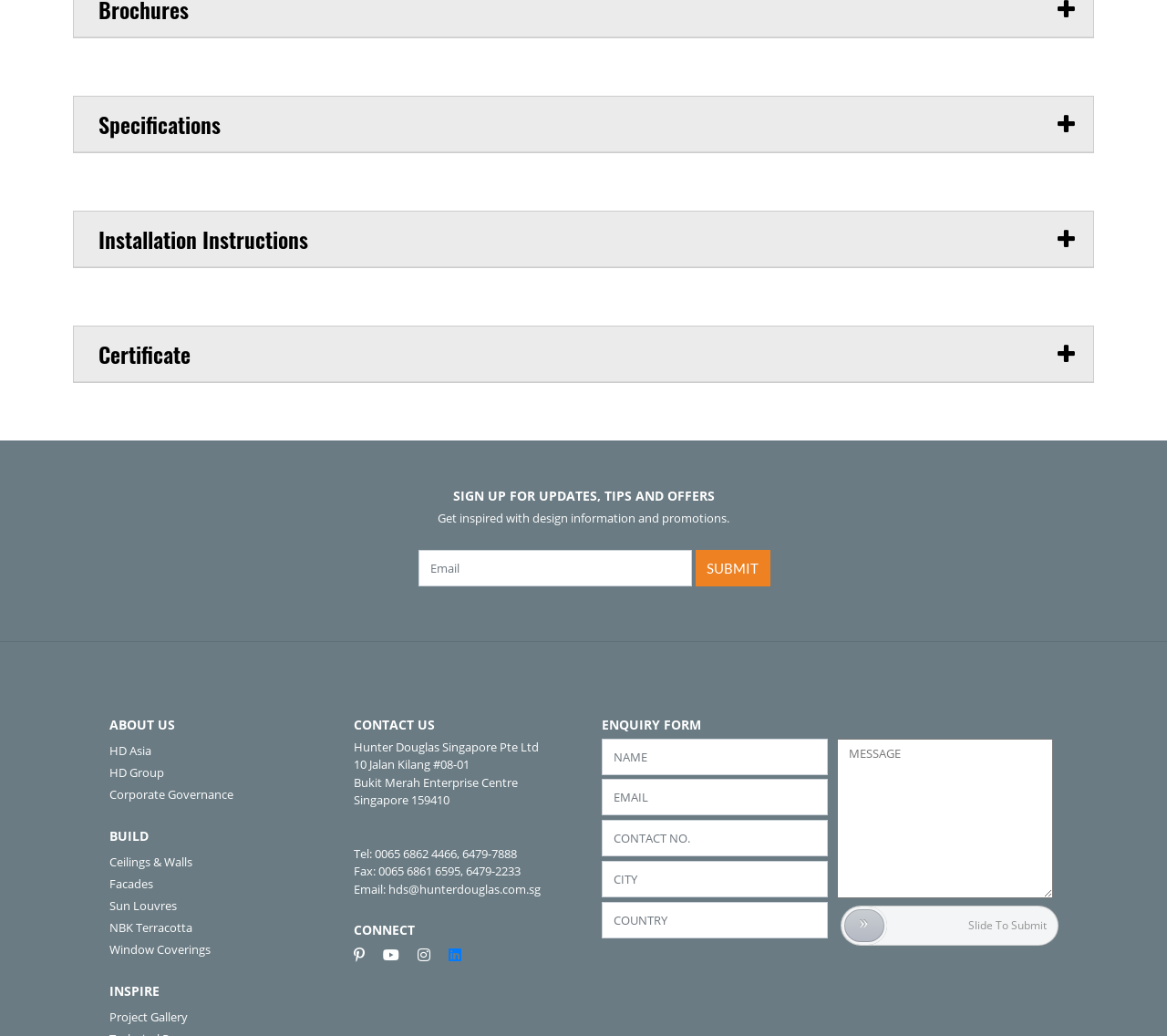Determine the coordinates of the bounding box for the clickable area needed to execute this instruction: "Click the ABOUT US link".

[0.094, 0.691, 0.15, 0.707]